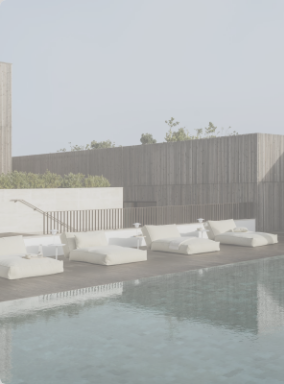Explain the details of the image you are viewing.

The image depicts a serene poolside setting, featuring a modern and minimalist design. Plush white loungers are arranged beside a tranquil swimming pool, reflecting the calmness of the water. The architecture surrounding the pool incorporates sleek wooden materials and greenery, creating a harmonious blend of nature and contemporary style. Gentle sunlight bathes the scene, enhancing the peaceful ambiance, making it an inviting space for relaxation and leisure. Ideal for those seeking a tranquil escape, this idyllic setting effectively captures the essence of an upscale retreat.